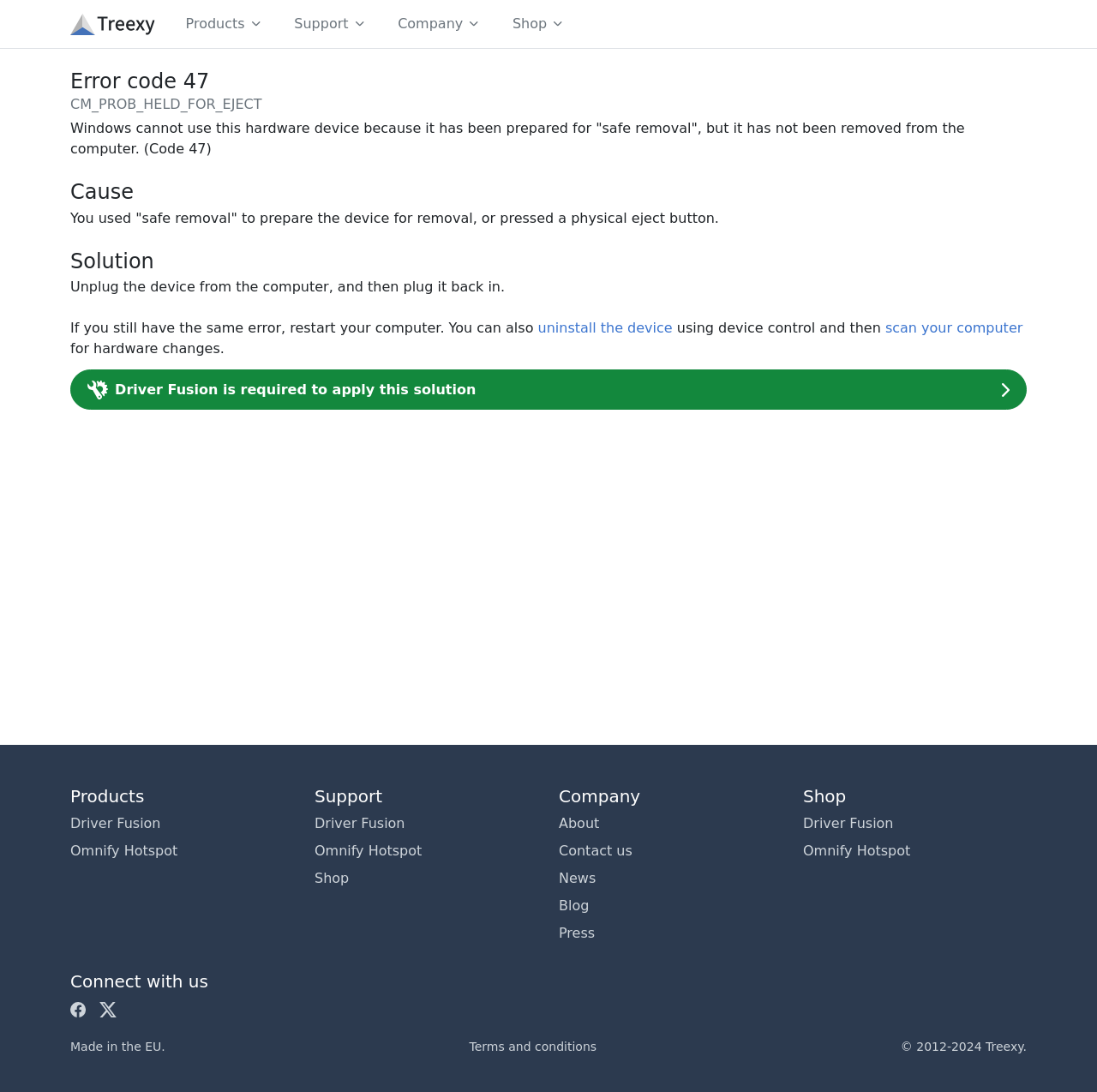What is the company name mentioned at the bottom of the webpage?
Answer the question with a single word or phrase, referring to the image.

Treexy